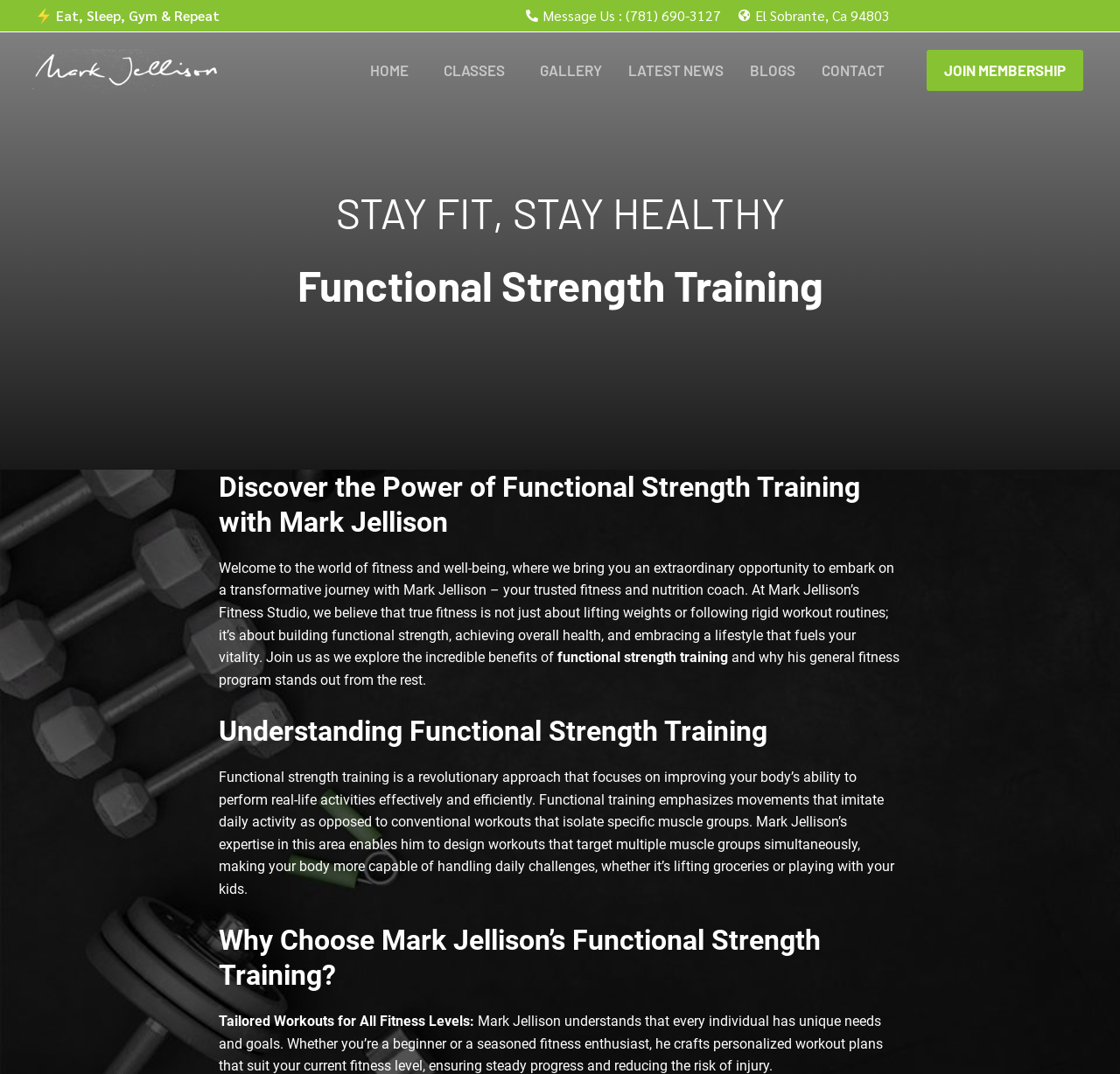Indicate the bounding box coordinates of the element that needs to be clicked to satisfy the following instruction: "Click the 'Message Us' link". The coordinates should be four float numbers between 0 and 1, i.e., [left, top, right, bottom].

[0.467, 0.004, 0.644, 0.025]